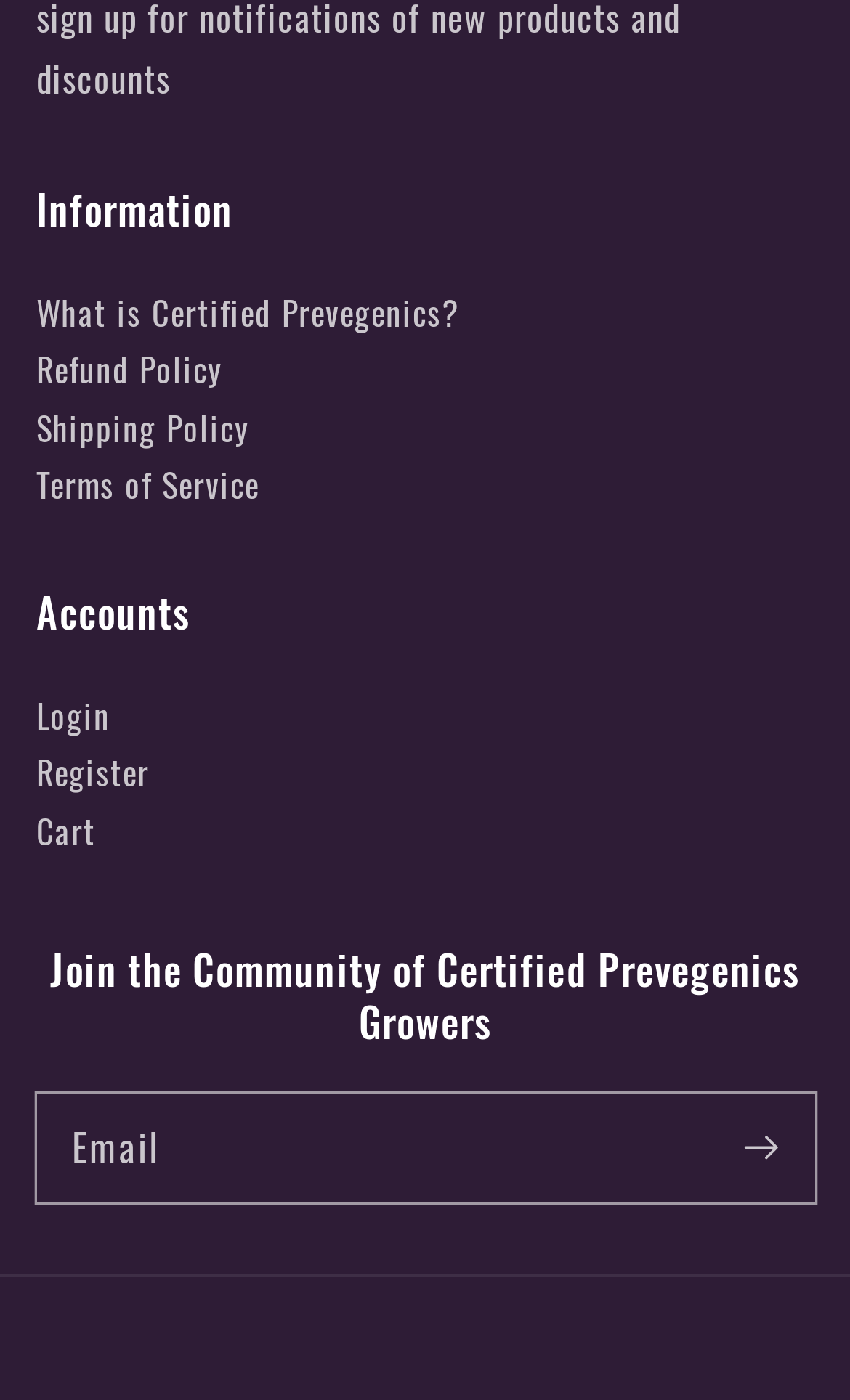What is the purpose of the links under 'Information'?
Provide a well-explained and detailed answer to the question.

The links under the 'Information' heading, such as 'What is Certified Prevegenics?', 'Refund Policy', 'Shipping Policy', and 'Terms of Service', are likely used to provide users with information about the website, its services, and its policies.